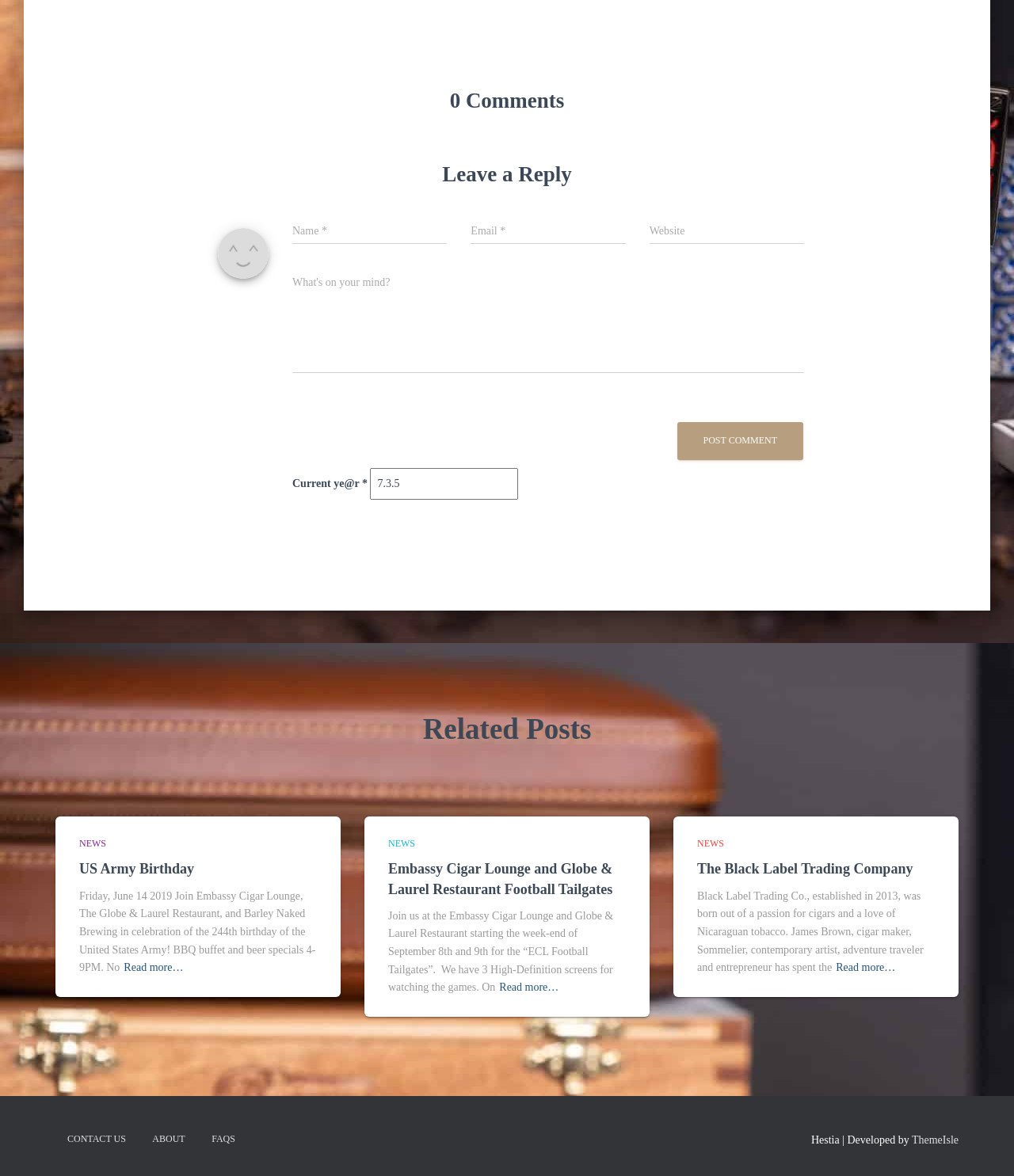What is the purpose of the form at the top?
Answer the question in as much detail as possible.

The form at the top of the webpage appears to be a comment form, allowing users to leave a reply to a post or article. It includes fields for name, email, website, and a comment box, as well as a 'Post Comment' button.